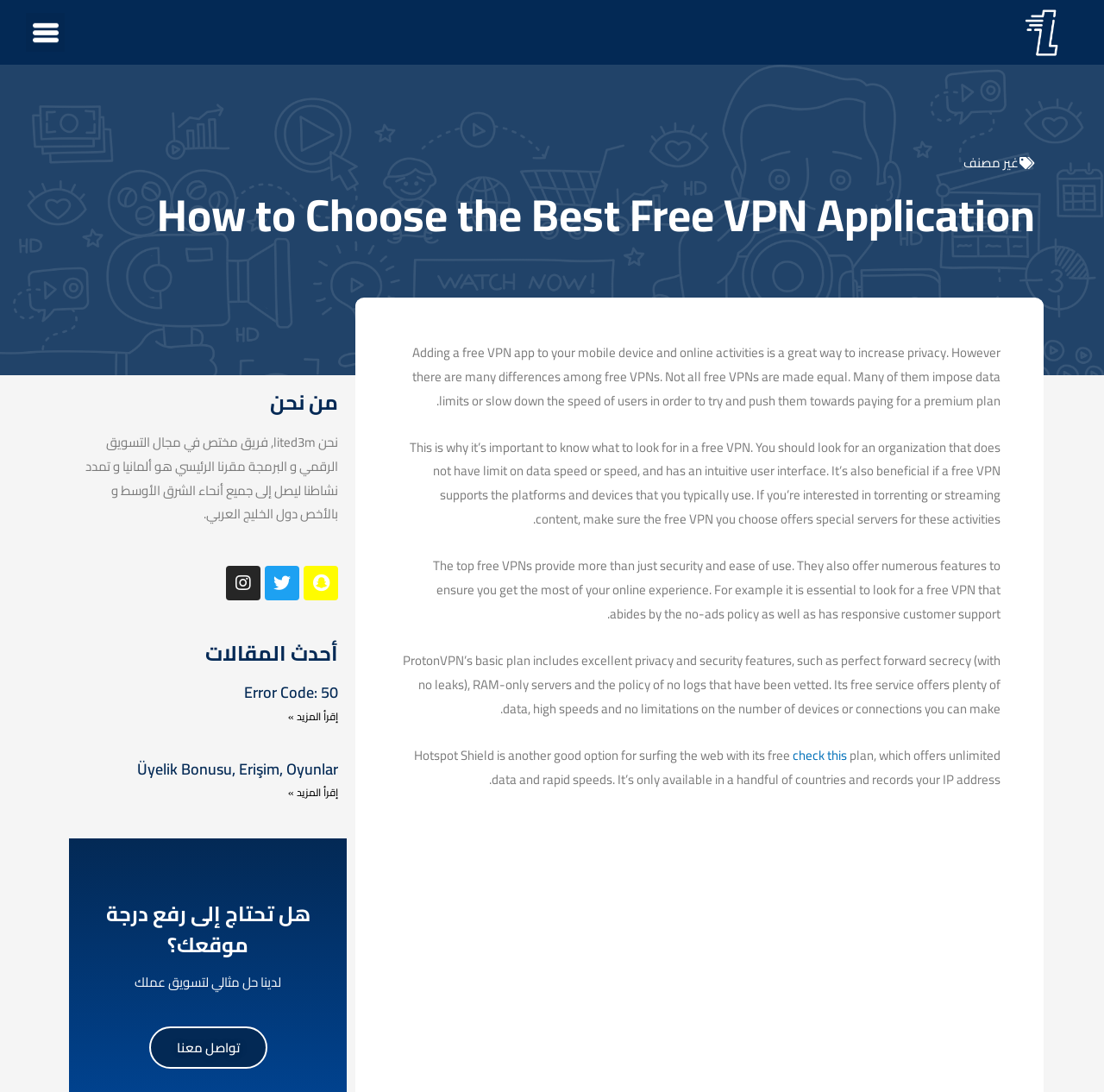Using the provided element description: "Üyelik Bonusu, Erişim, Oyunlar", identify the bounding box coordinates. The coordinates should be four floats between 0 and 1 in the order [left, top, right, bottom].

[0.124, 0.691, 0.306, 0.717]